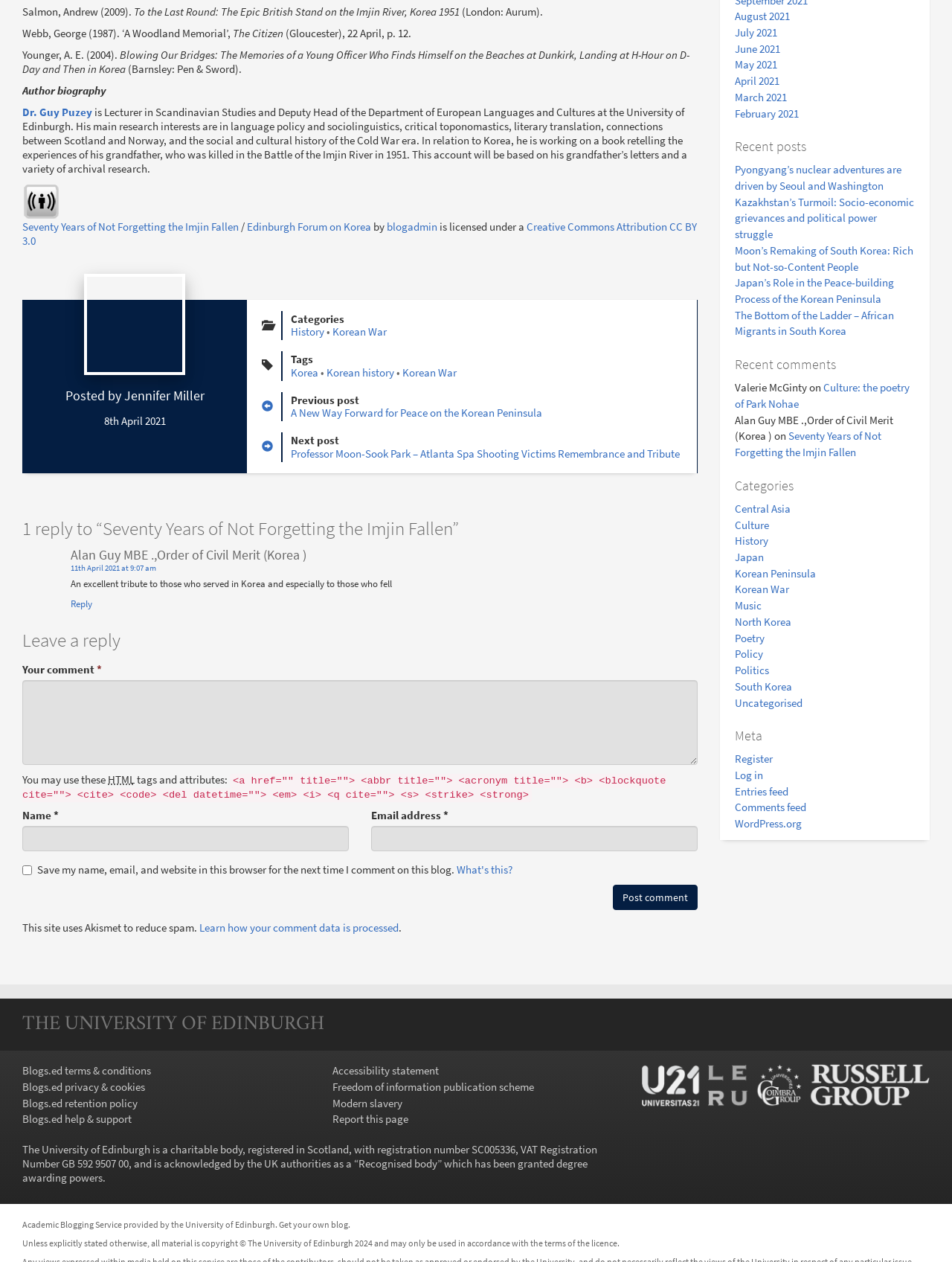What is the title of the recent post?
Using the image as a reference, answer the question with a short word or phrase.

Seventy Years of Not Forgetting the Imjin Fallen